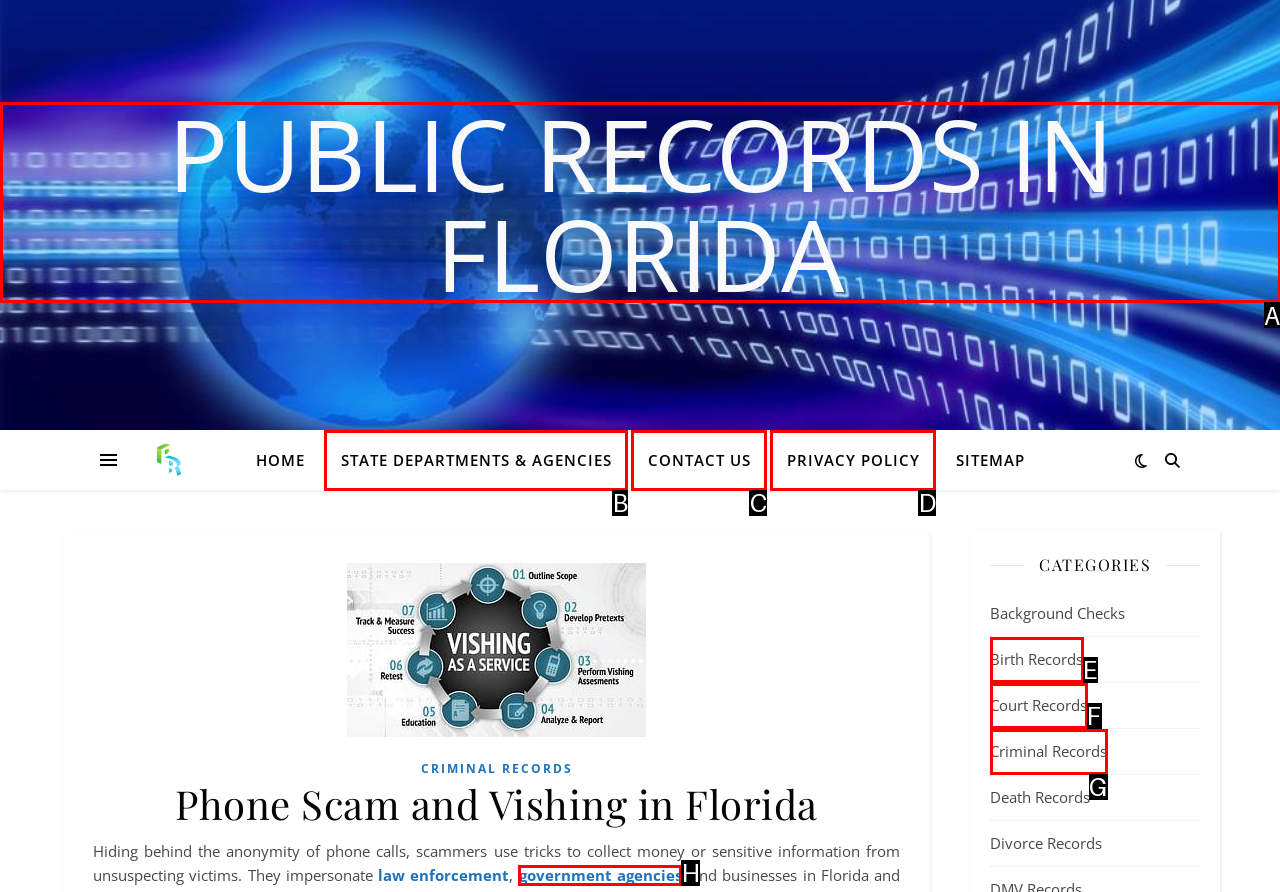Using the element description: government agencies, select the HTML element that matches best. Answer with the letter of your choice.

H